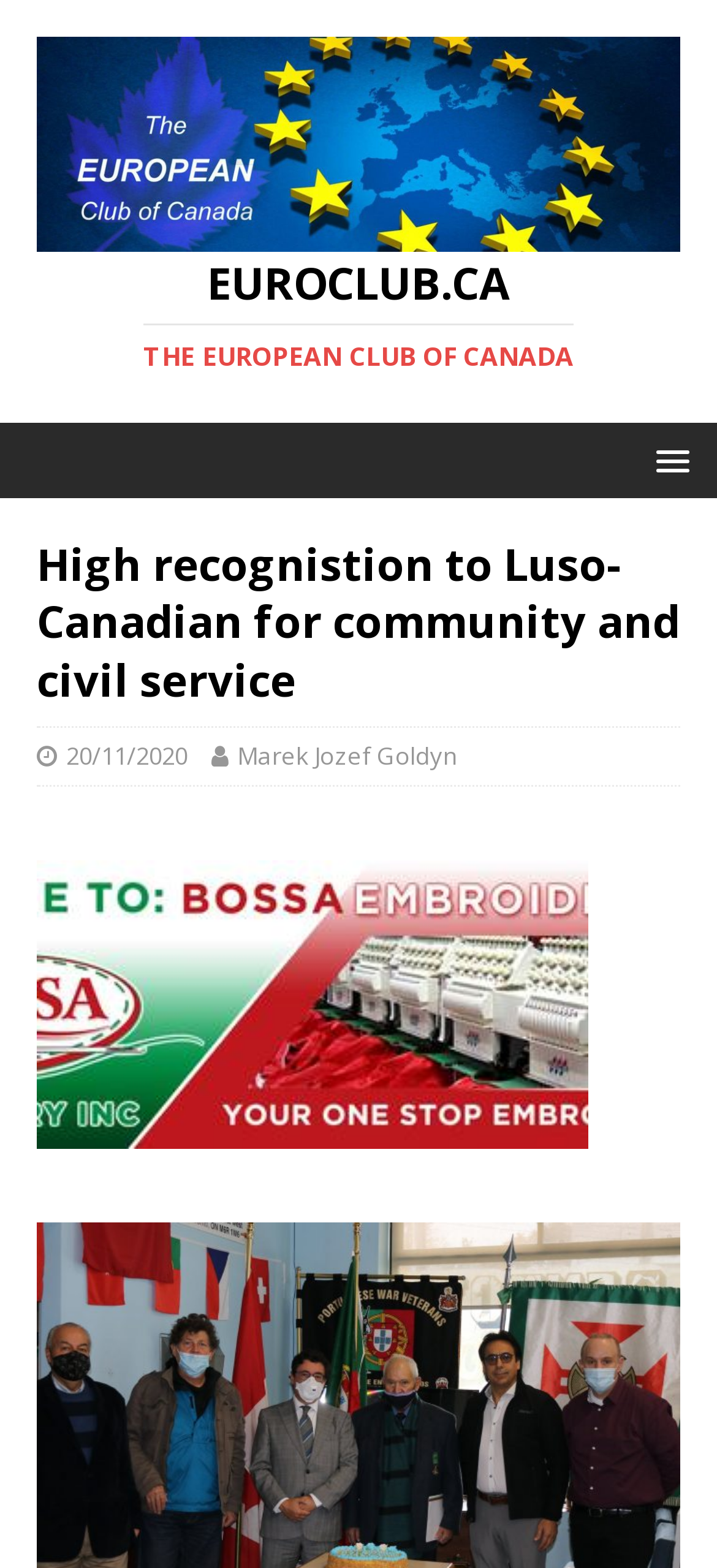Given the element description parent_node: EUROCLUB.CA, identify the bounding box coordinates for the UI element on the webpage screenshot. The format should be (top-left x, top-left y, bottom-right x, bottom-right y), with values between 0 and 1.

[0.051, 0.135, 0.949, 0.158]